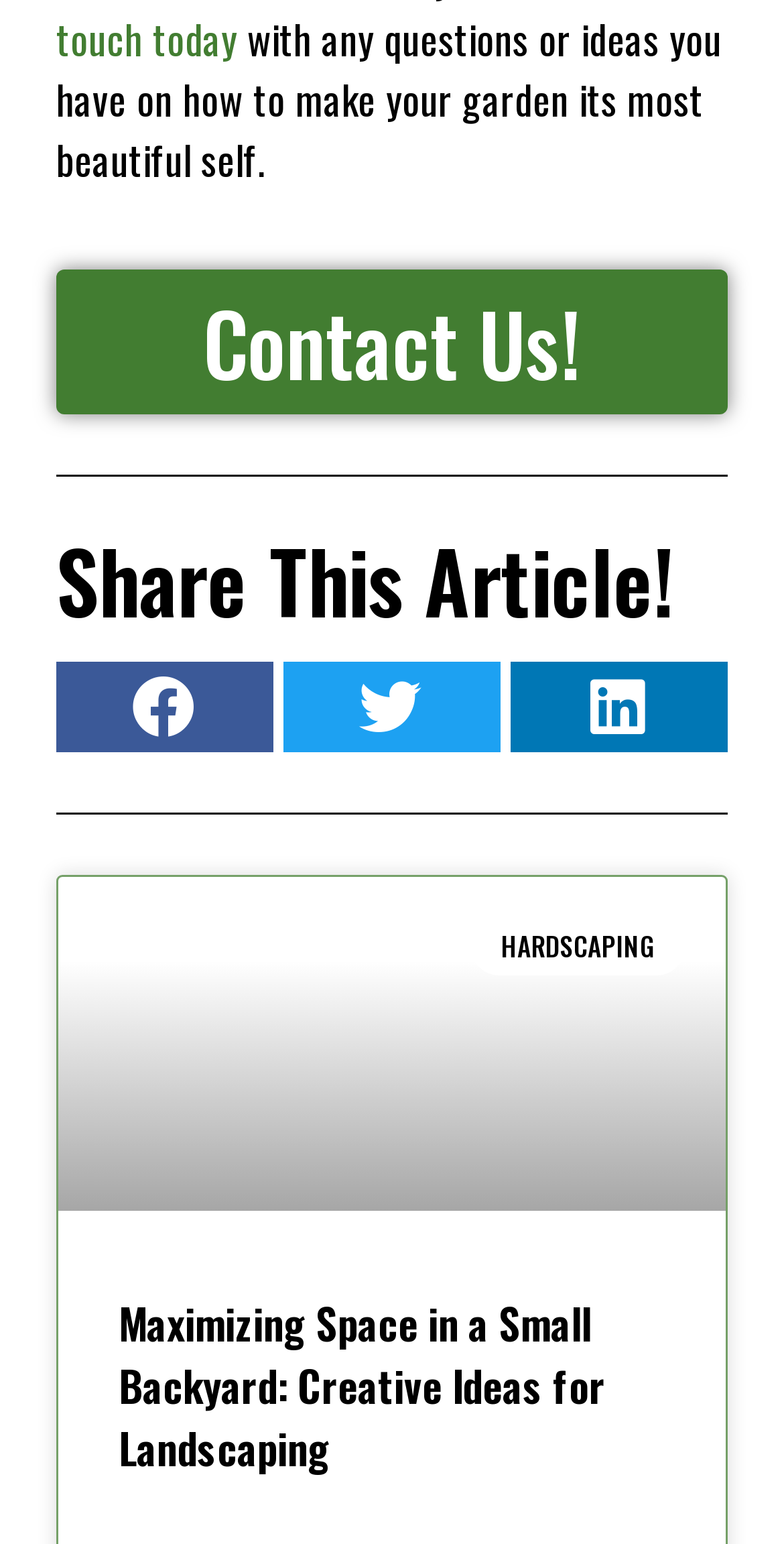Utilize the details in the image to give a detailed response to the question: What is the topic of the article?

The topic of the article can be inferred from the heading 'Maximizing Space in a Small Backyard: Creative Ideas for Landscaping' and the presence of related keywords like 'hardscaping', 'landscaping small backyard', and 'trellis'.